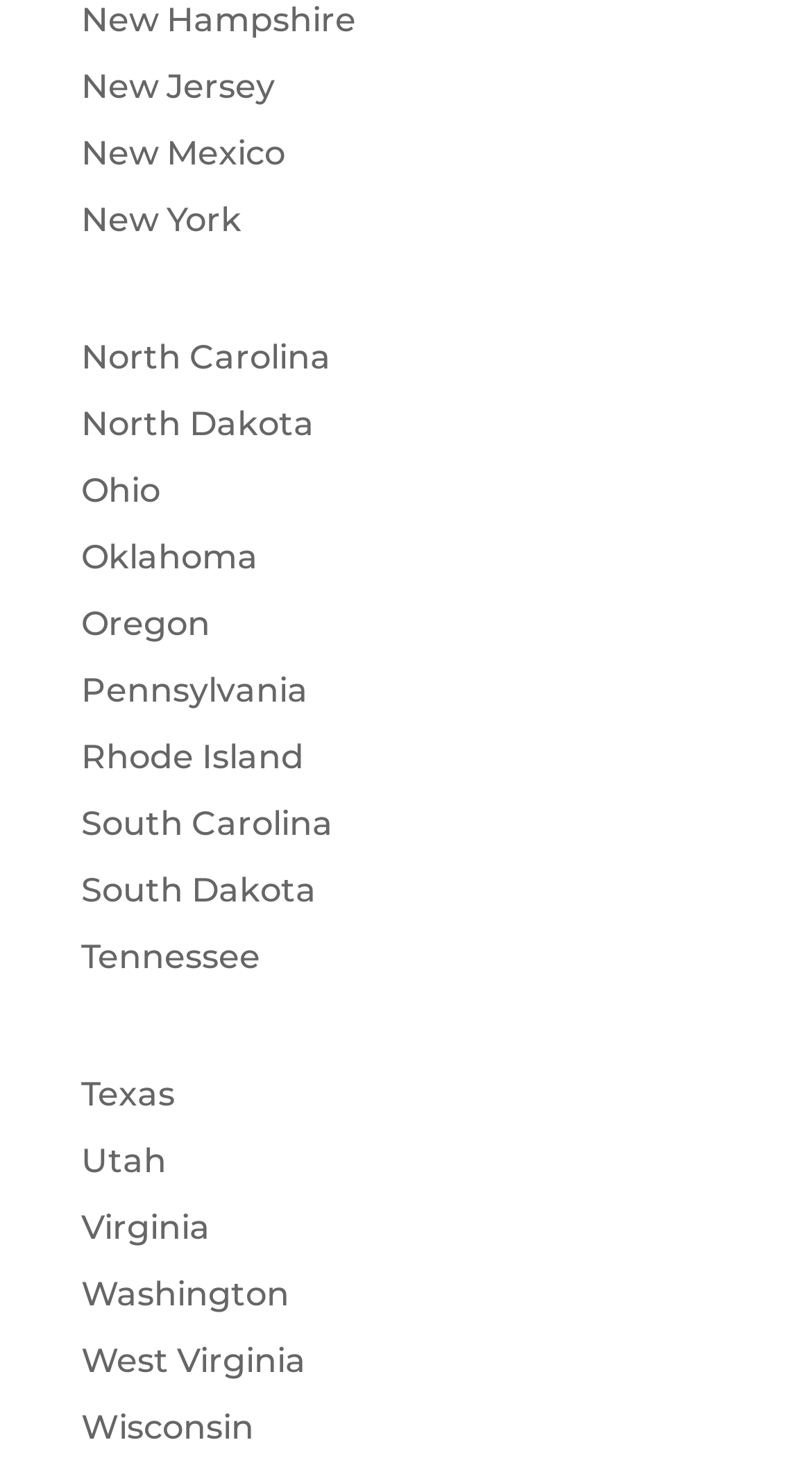Please analyze the image and provide a thorough answer to the question:
Is there a state listed that starts with 'W'?

I searched for links that start with 'W', and I found two: 'Washington' and 'West Virginia', so there are states listed that start with 'W'.